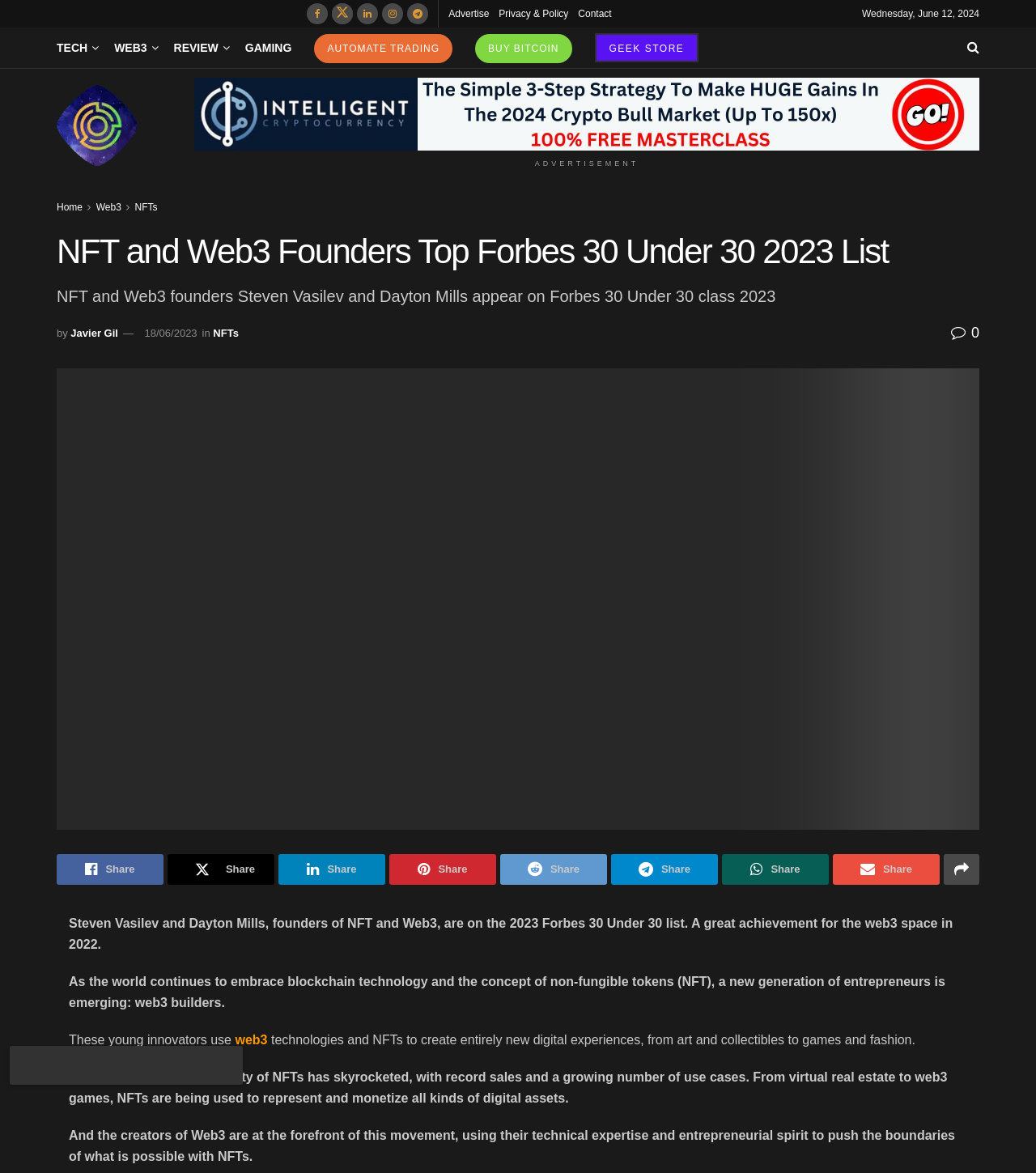Give a detailed account of the webpage's layout and content.

This webpage is about NFT and Web3 founders, Steven Vasilev and Dayton Mills, being featured on the 2023 Forbes 30 Under 30 list. At the top, there are several links and icons, including social media links, a search bar, and a navigation menu with categories like TECH, WEB3, REVIEW, and GAMING. 

Below the navigation menu, there is a section with a heading that announces the achievement of the NFT and Web3 founders. This section also includes the article's title, author, and date. 

The main content of the webpage is an article that discusses the rise of web3 builders and their use of blockchain technology and NFTs to create new digital experiences. The article is divided into several paragraphs, with links to related topics like web3 and NFTs. 

On the right side of the webpage, there is a section with a heading "Advertisement" and an image. At the bottom of the webpage, there are social media sharing links and a copyright notice.